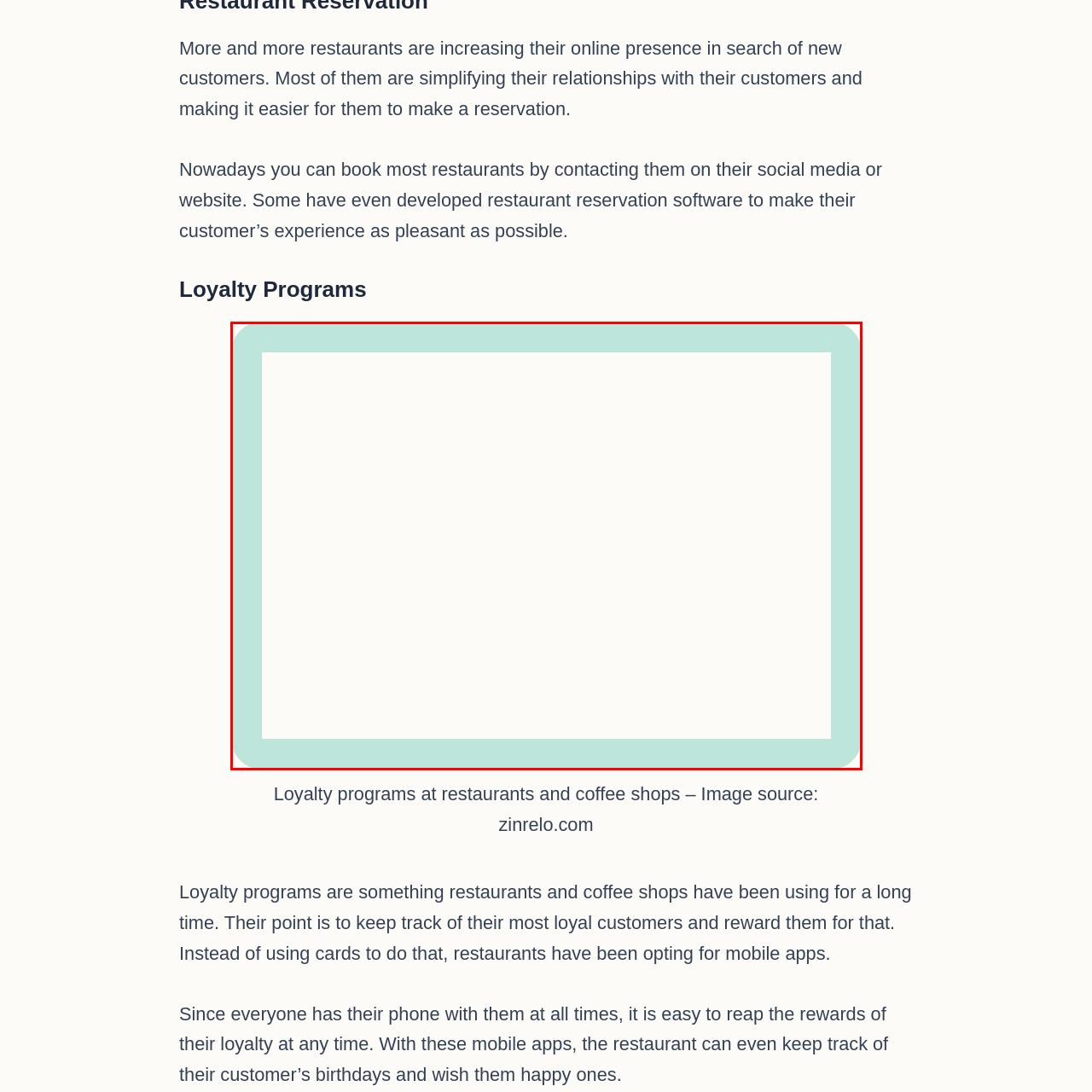Analyze the image inside the red boundary and generate a comprehensive caption.

The image illustrates the concept of loyalty programs at restaurants and coffee shops. These programs are designed to reward frequent customers through various incentives, which have evolved from traditional paper cards to modern mobile applications. The shift towards digital solutions not only simplifies the tracking of customer loyalty but also allows businesses to enhance their engagement, for instance, by monitoring customer birthdays and sending personalized greetings. This visual reinforces the growing trend of restaurants leveraging technology to foster better relationships and streamline customer service, sourcing its insights from zinrelo.com.